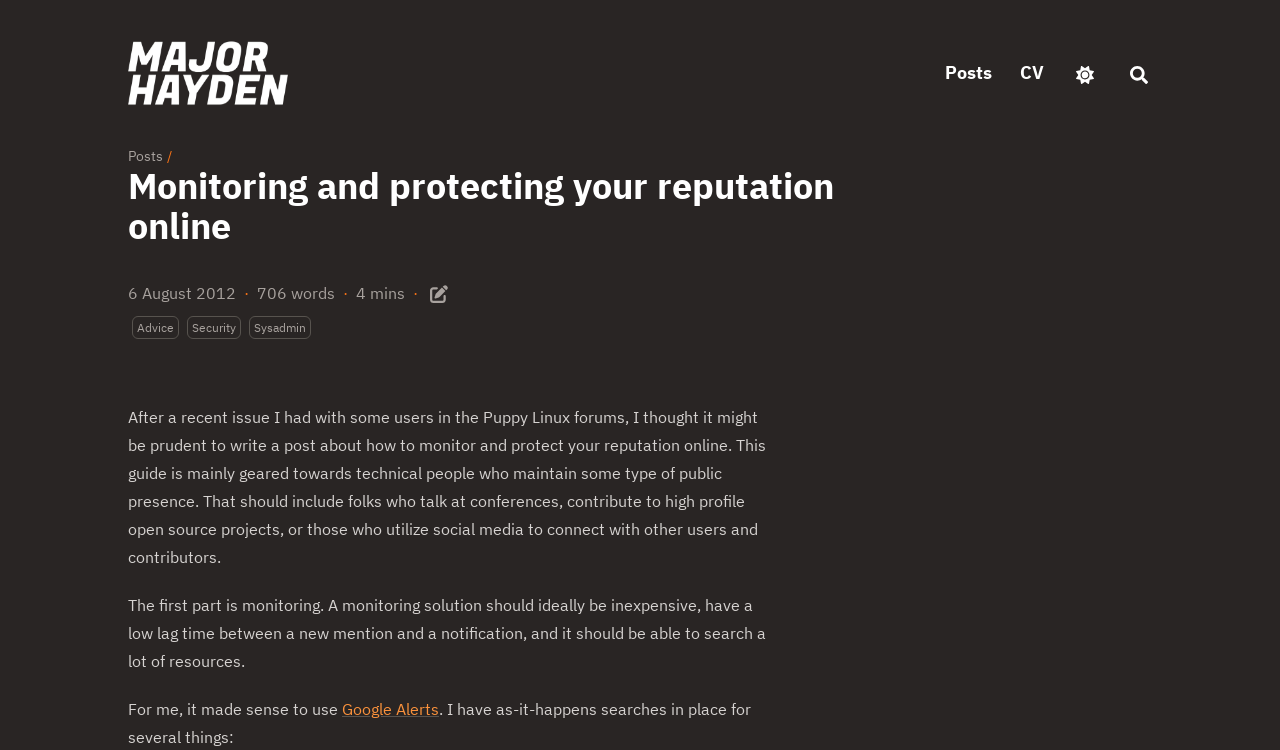Provide a short answer to the following question with just one word or phrase: What is the author's name?

Major Hayden